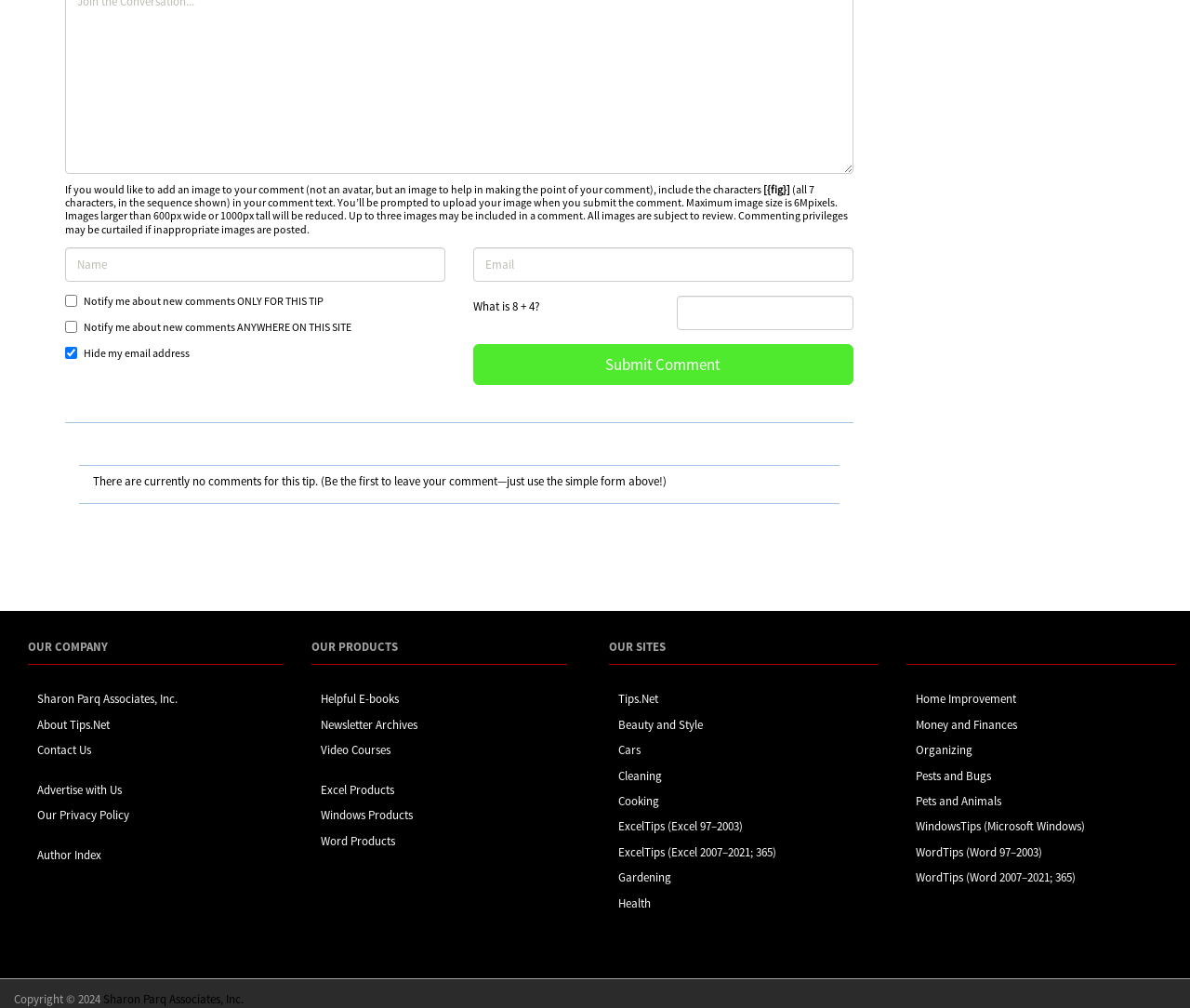Identify the bounding box coordinates for the UI element mentioned here: "name="submit" value="Submit Comment"". Provide the coordinates as four float values between 0 and 1, i.e., [left, top, right, bottom].

[0.397, 0.341, 0.717, 0.382]